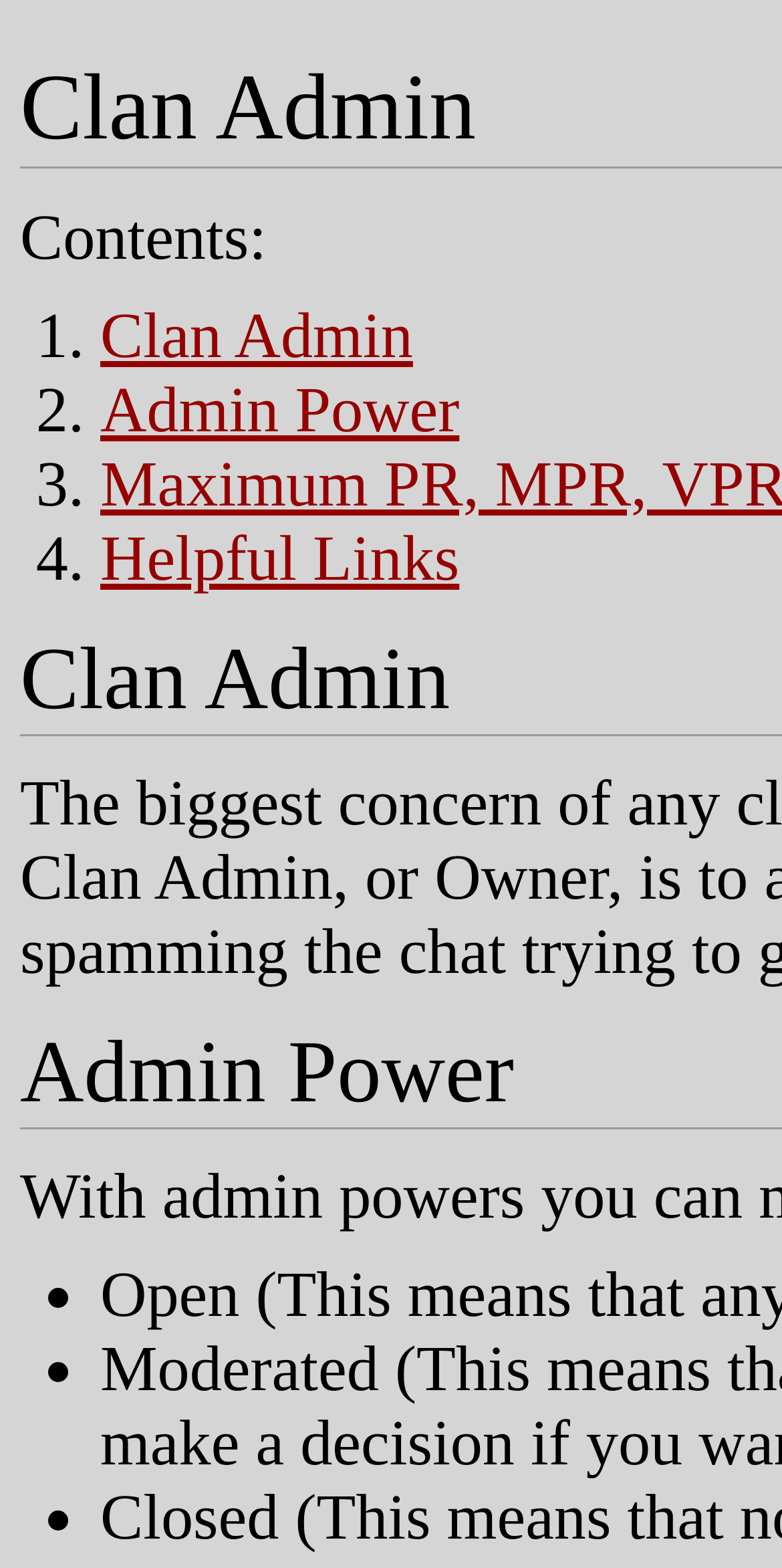Generate a comprehensive description of the webpage content.

The webpage is titled "Clan Admin" and appears to be a list-based interface. At the top, there are four numbered list items, each containing a link. The first link is "Clan Admin", followed by "Admin Power", and then "Helpful Links". The fourth link is not specified. 

Below these numbered list items, there are three bullet points, likely indicating a sublist or a separate section. The content of these bullet points is not specified. 

The links and list markers are positioned in a vertical column, with the numbered list items at the top and the bullet points at the bottom. The links are placed to the right of their corresponding list markers.